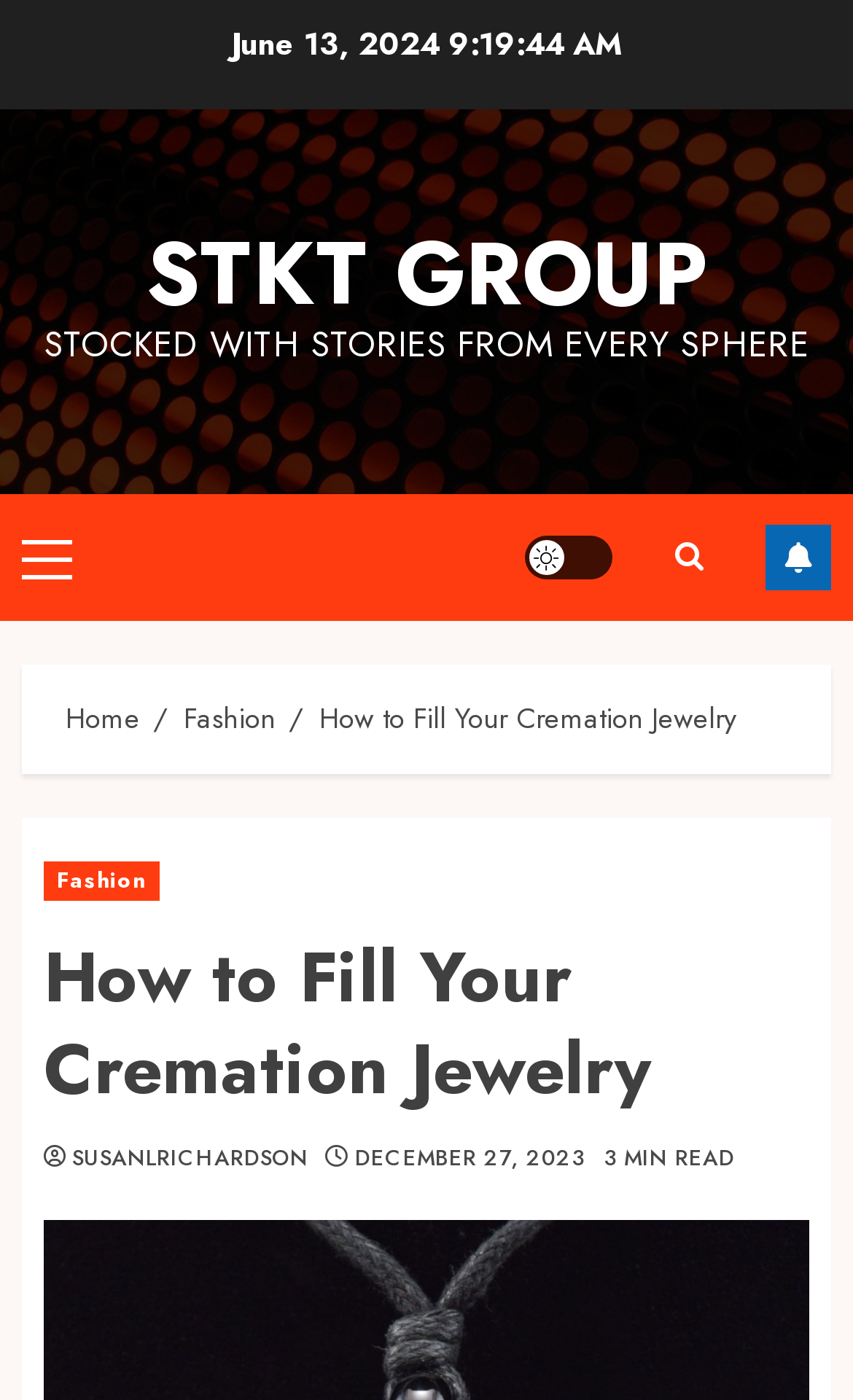Show the bounding box coordinates for the element that needs to be clicked to execute the following instruction: "Click on the STKT GROUP link". Provide the coordinates in the form of four float numbers between 0 and 1, i.e., [left, top, right, bottom].

[0.171, 0.15, 0.829, 0.24]